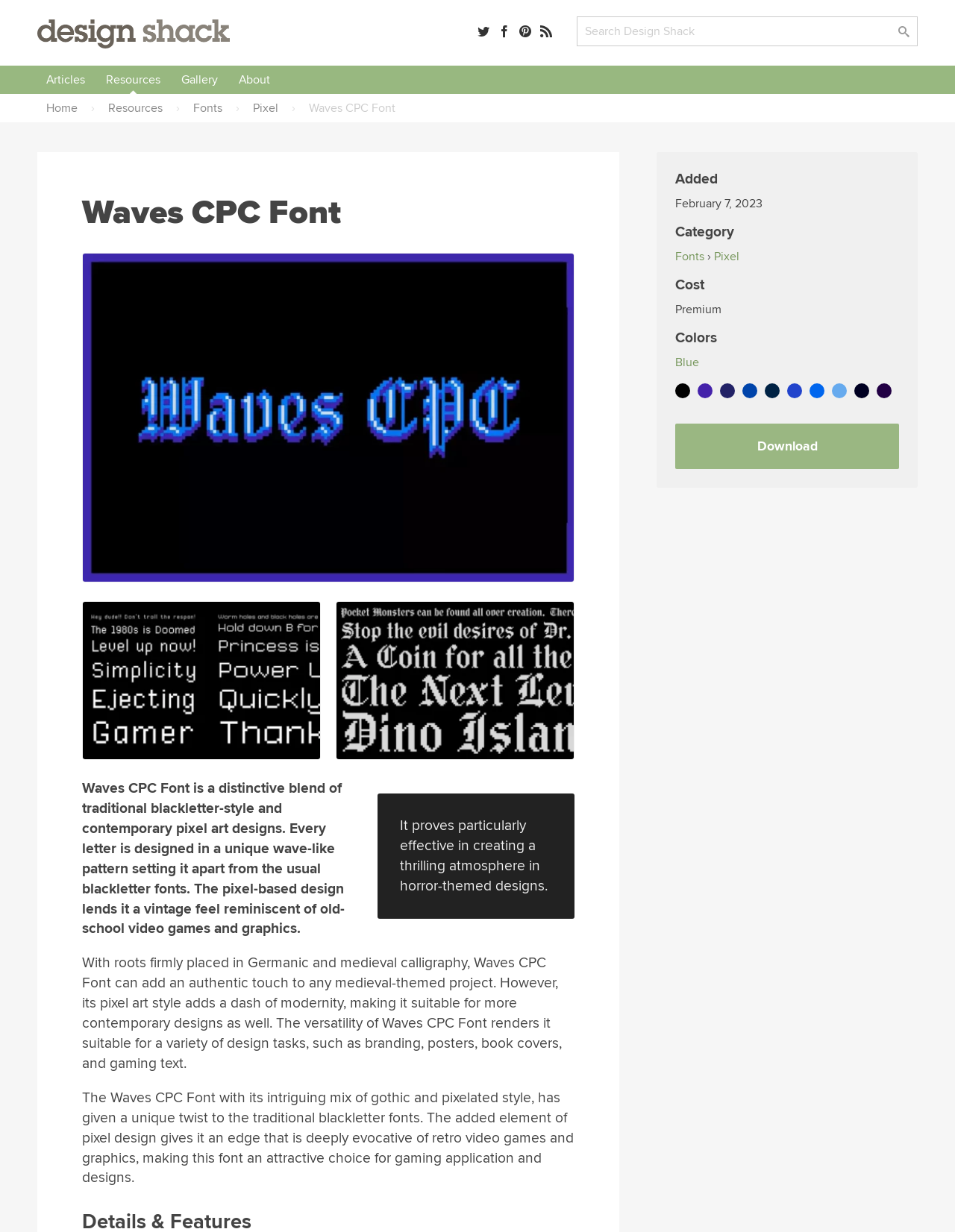What is the category of the font?
Look at the image and construct a detailed response to the question.

I found the answer by looking at the heading element with the text 'Category' and the link element with the text 'Fonts', which suggests that the font belongs to the 'Fonts' category.